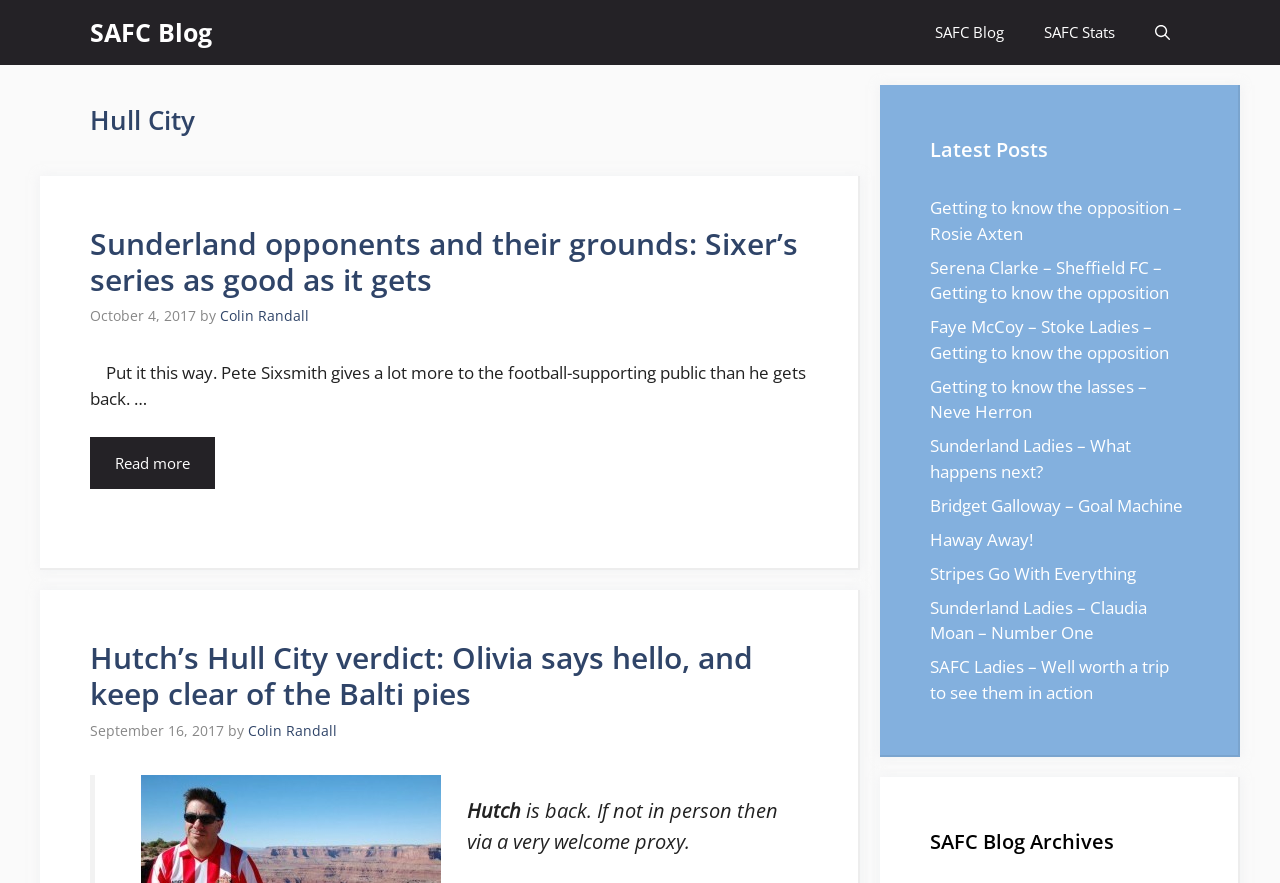Please determine the bounding box coordinates, formatted as (top-left x, top-left y, bottom-right x, bottom-right y), with all values as floating point numbers between 0 and 1. Identify the bounding box of the region described as: Stripes Go With Everything

[0.727, 0.636, 0.888, 0.662]